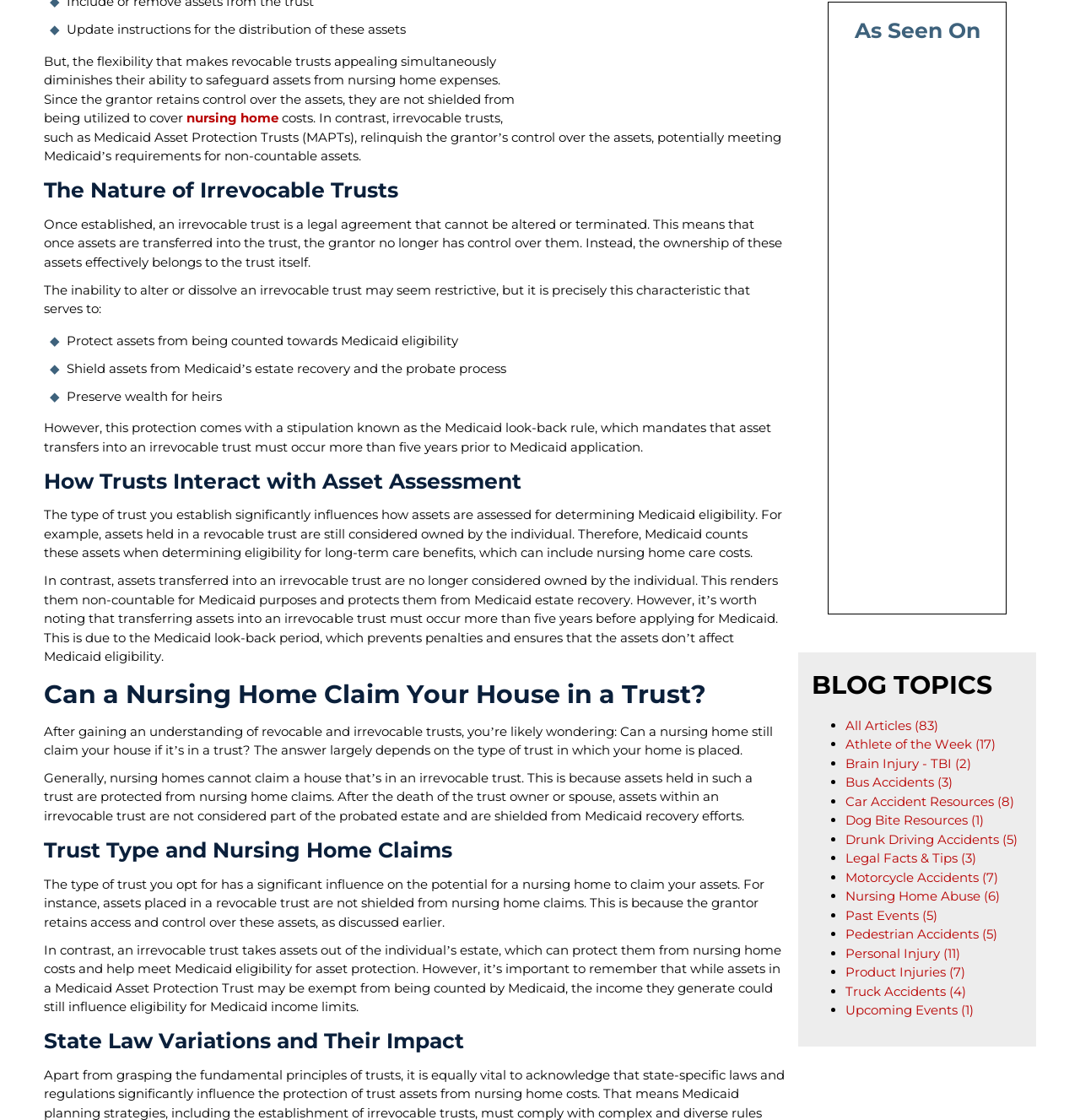Use a single word or phrase to answer the question: 
What is the impact of transferring assets into an irrevocable trust on Medicaid eligibility?

Protects assets